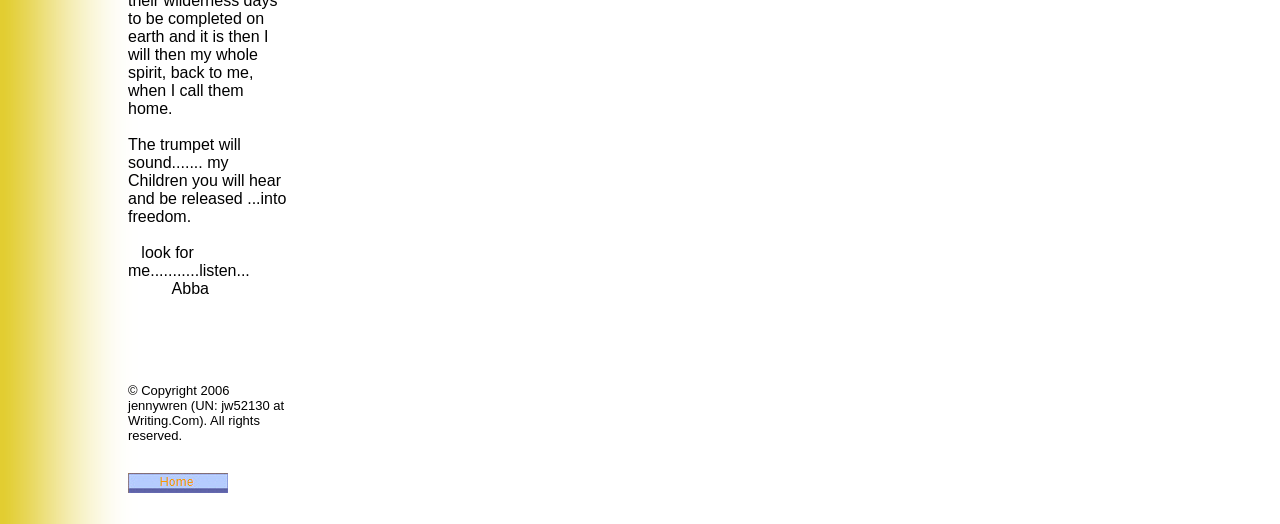Please provide a comprehensive answer to the question below using the information from the image: What is the last word of the last sentence?

The last sentence on the webpage is '© Copyright 2006 jennywren (UN: jw52130 at Writing.Com). All rights reserved.' The last word of this sentence is 'reserved'.